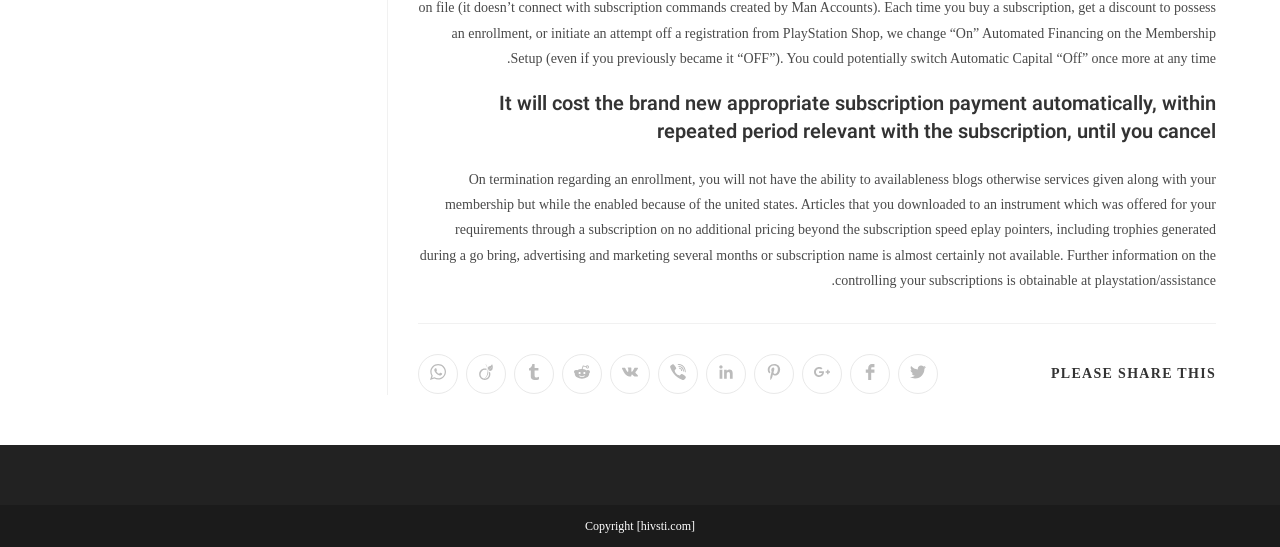Identify the bounding box coordinates of the region that should be clicked to execute the following instruction: "Read more about Bryan Holt's biography".

None